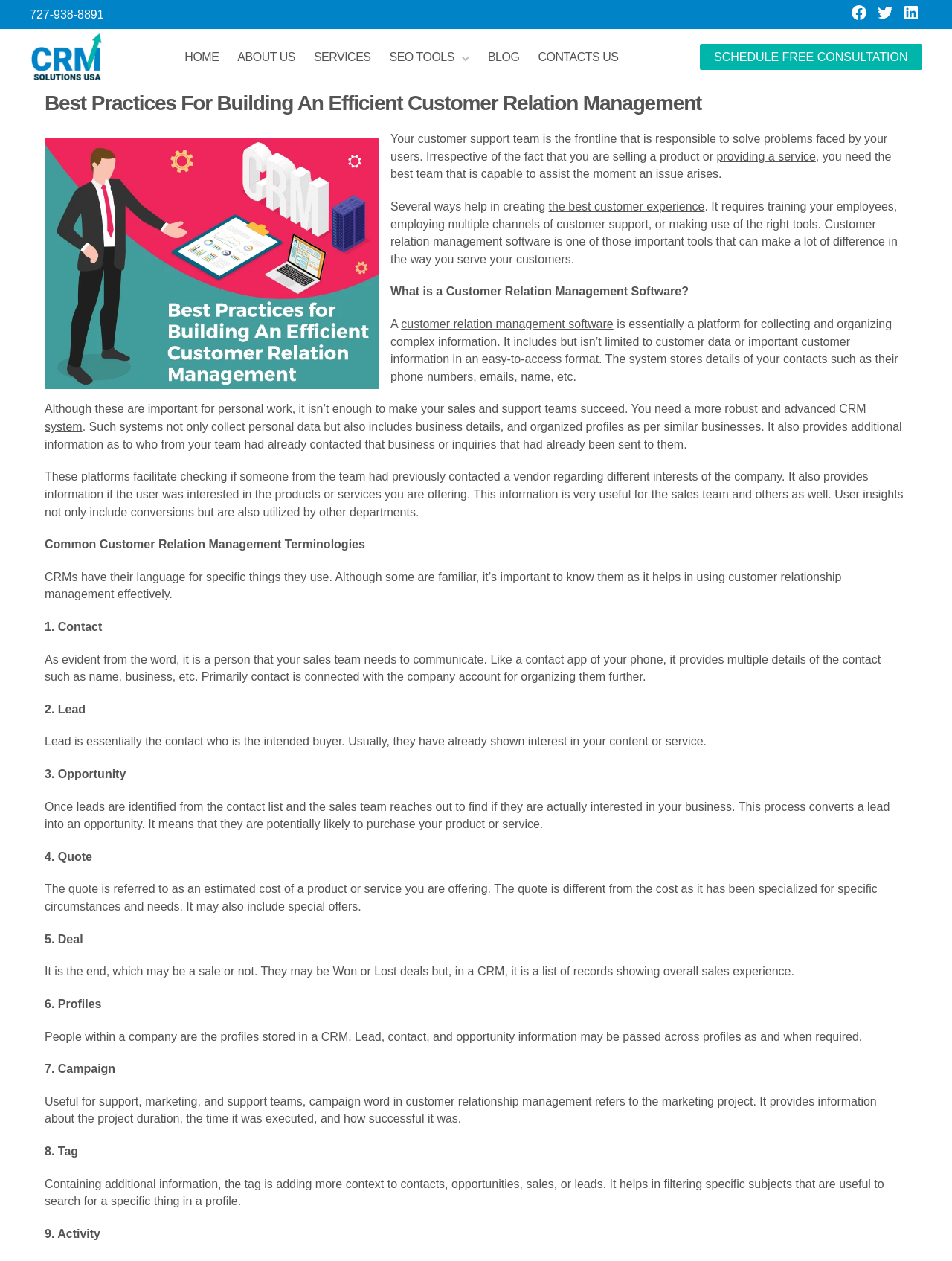Can you extract the primary headline text from the webpage?

Best Practices For Building An Efficient Customer Relation Management